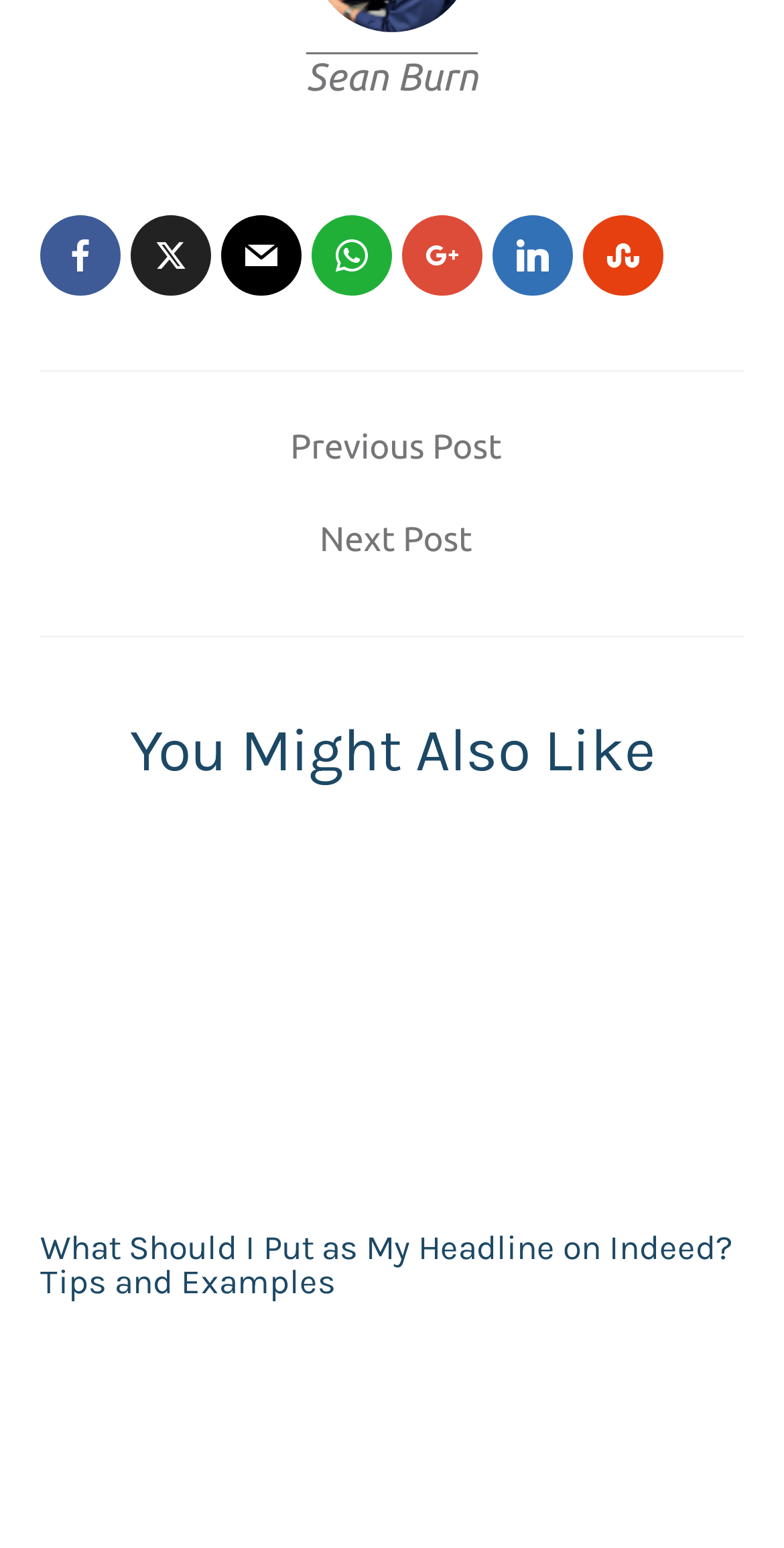Please identify the bounding box coordinates of the clickable region that I should interact with to perform the following instruction: "click on the previous post link". The coordinates should be expressed as four float numbers between 0 and 1, i.e., [left, top, right, bottom].

[0.056, 0.278, 0.954, 0.3]